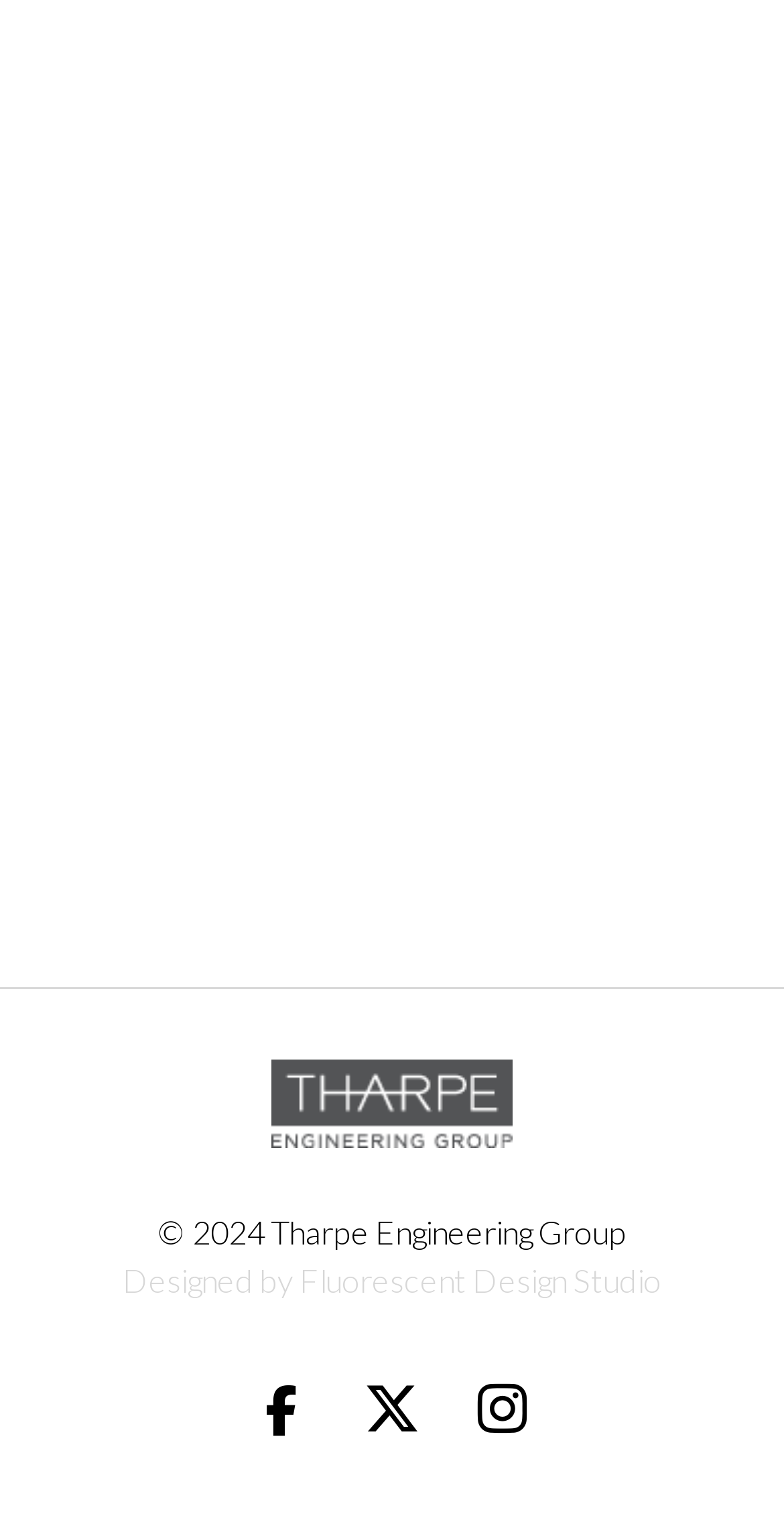Provide your answer in a single word or phrase: 
Is there a footer section?

Yes